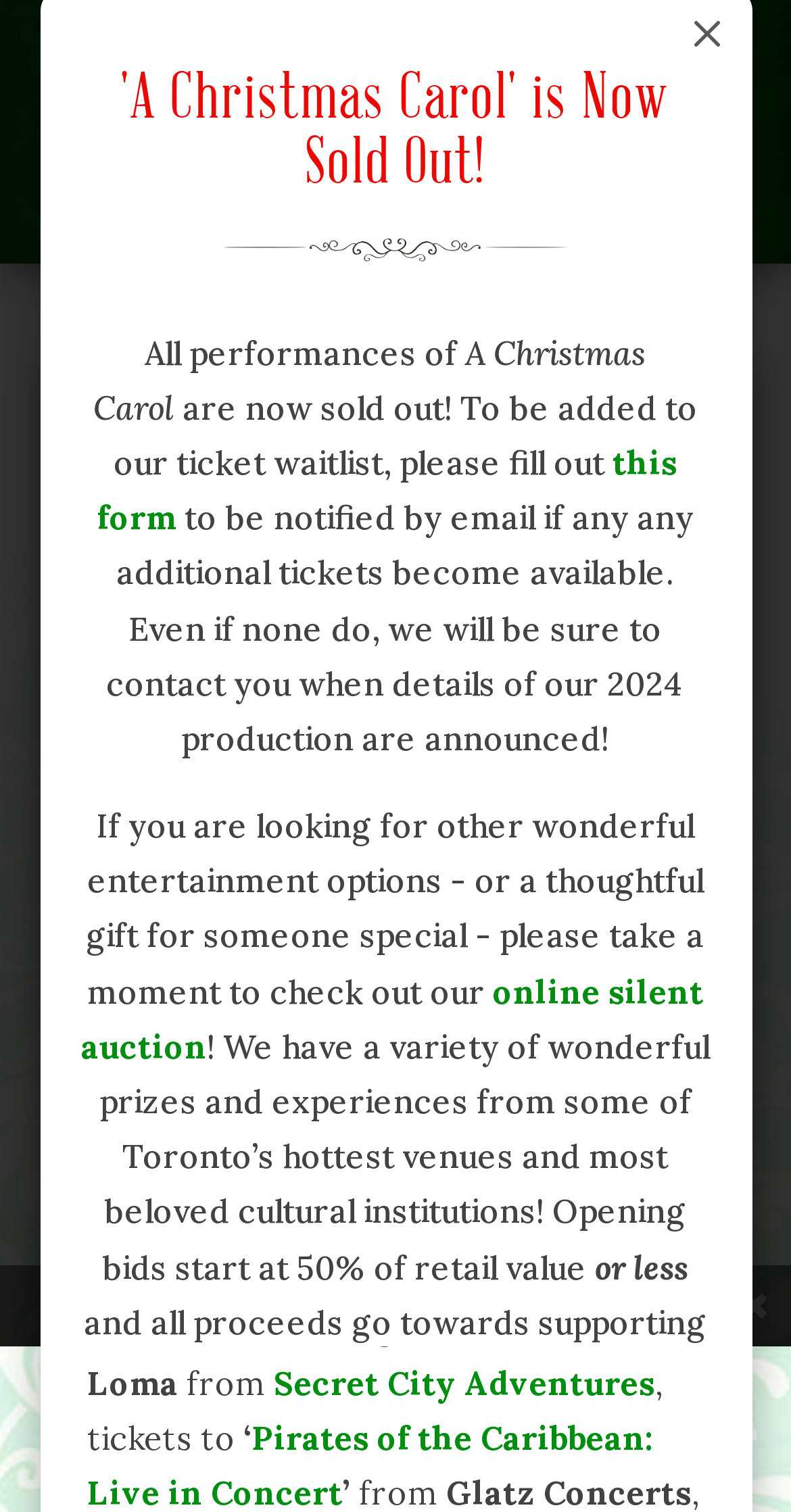What is the minimum bid for silent auction prizes?
Look at the webpage screenshot and answer the question with a detailed explanation.

The webpage mentions 'Opening bids start at 50% of retail value or less' which implies that the minimum bid for silent auction prizes is 50% of their retail value.